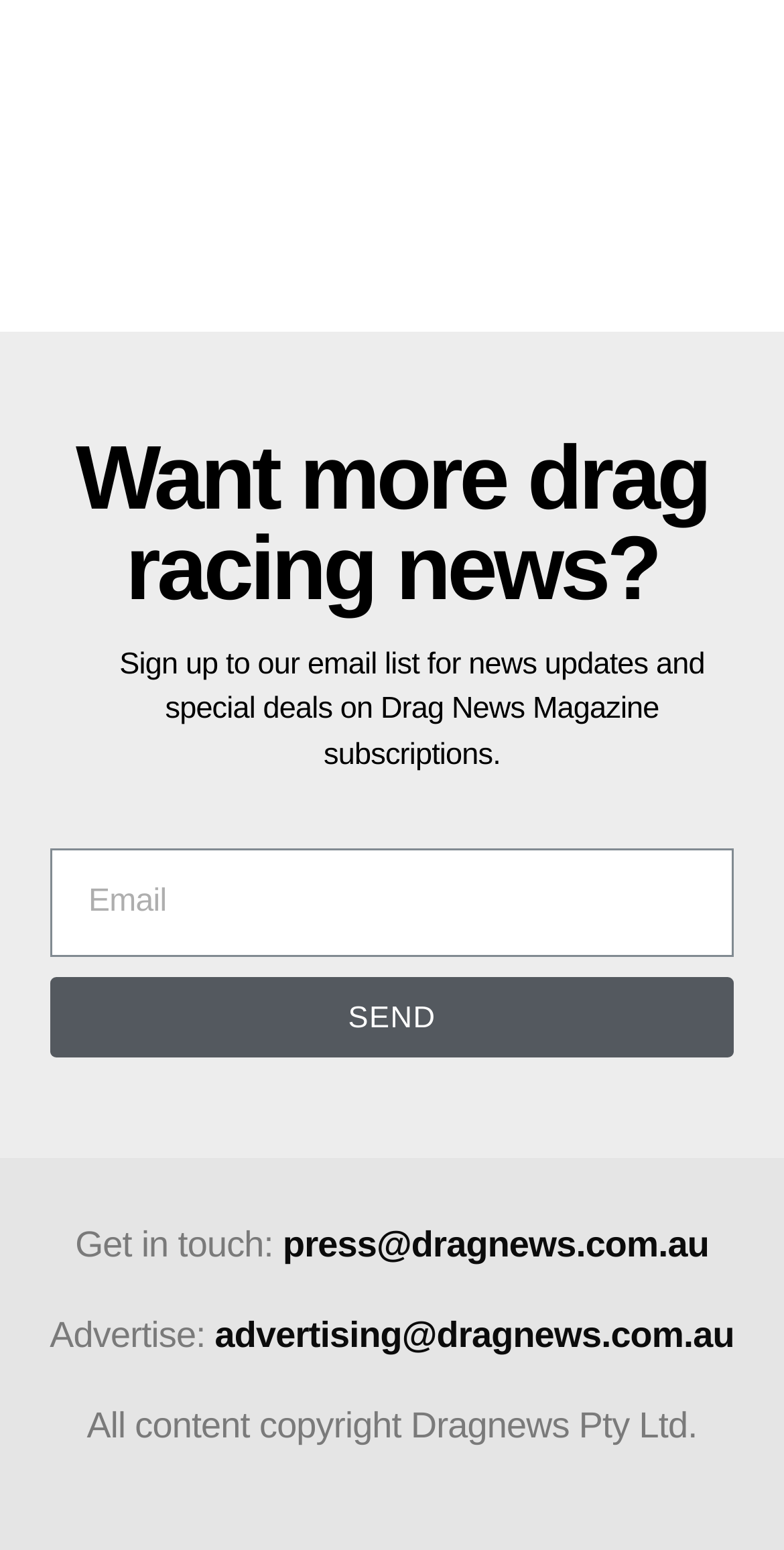How many contact email addresses are provided?
Please answer the question with as much detail as possible using the screenshot.

There are two contact email addresses provided: 'press@dragnews.com.au' for press inquiries and 'advertising@dragnews.com.au' for advertising inquiries, as indicated by the link elements.